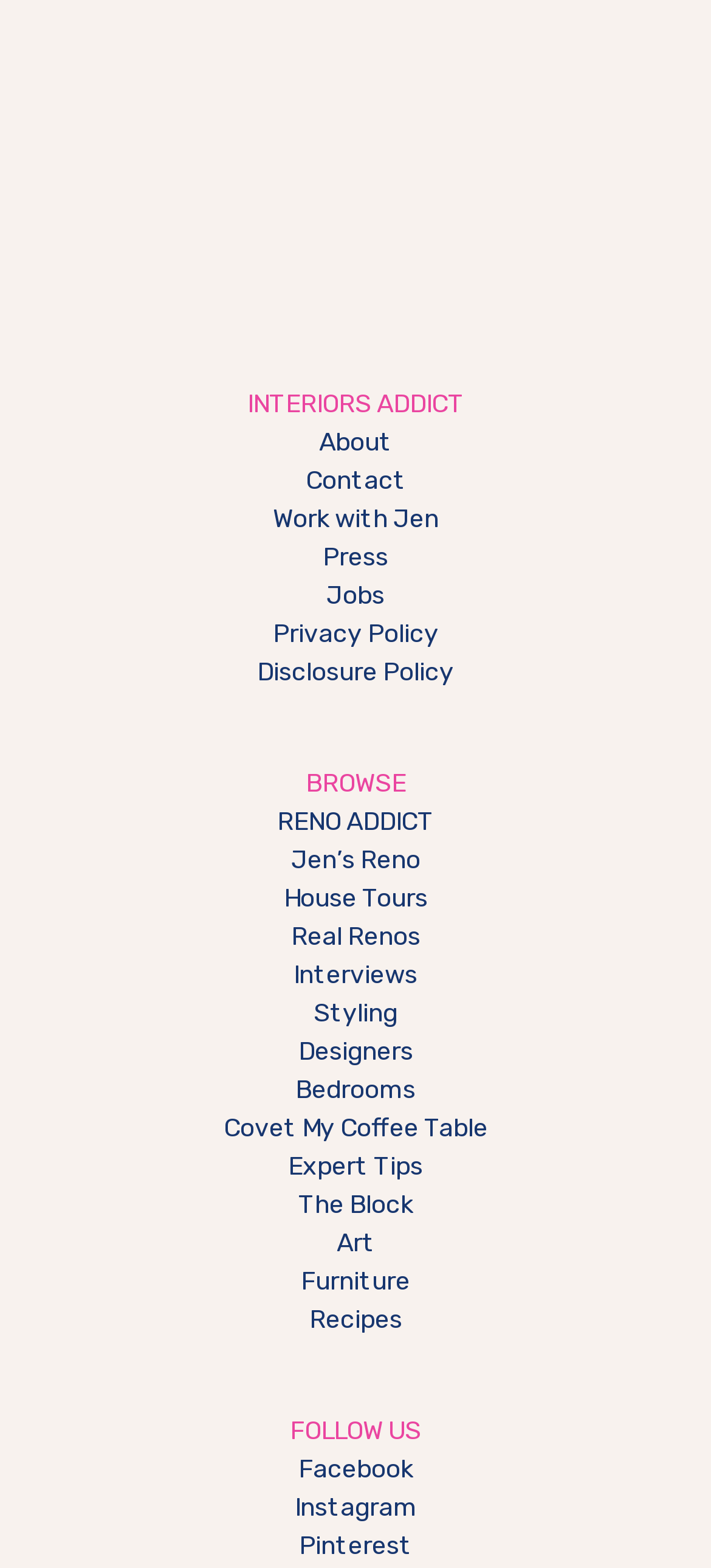Give a one-word or short phrase answer to this question: 
What is the last link in the 'BROWSE' category?

Recipes